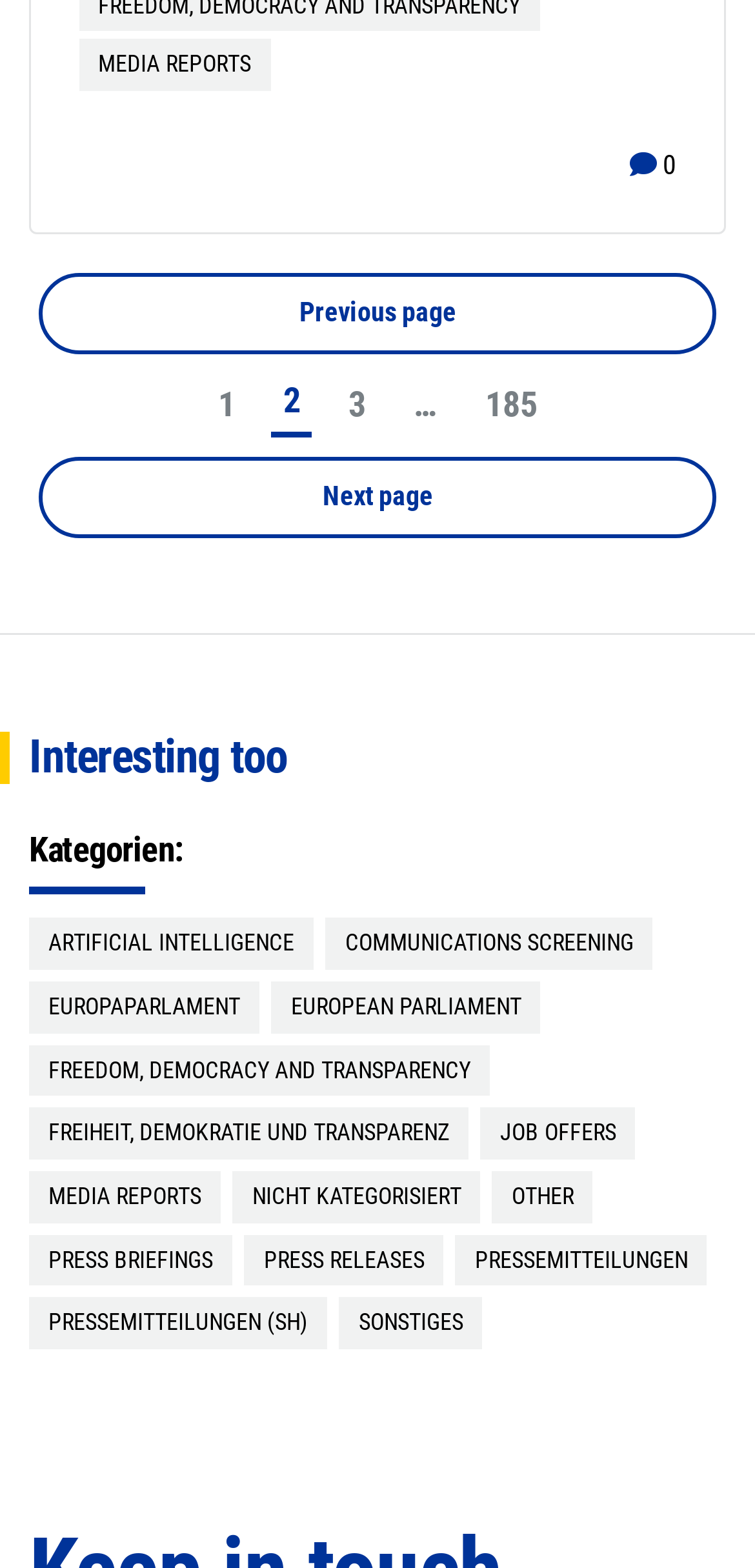Use a single word or phrase to respond to the question:
How many links are there on the page?

17